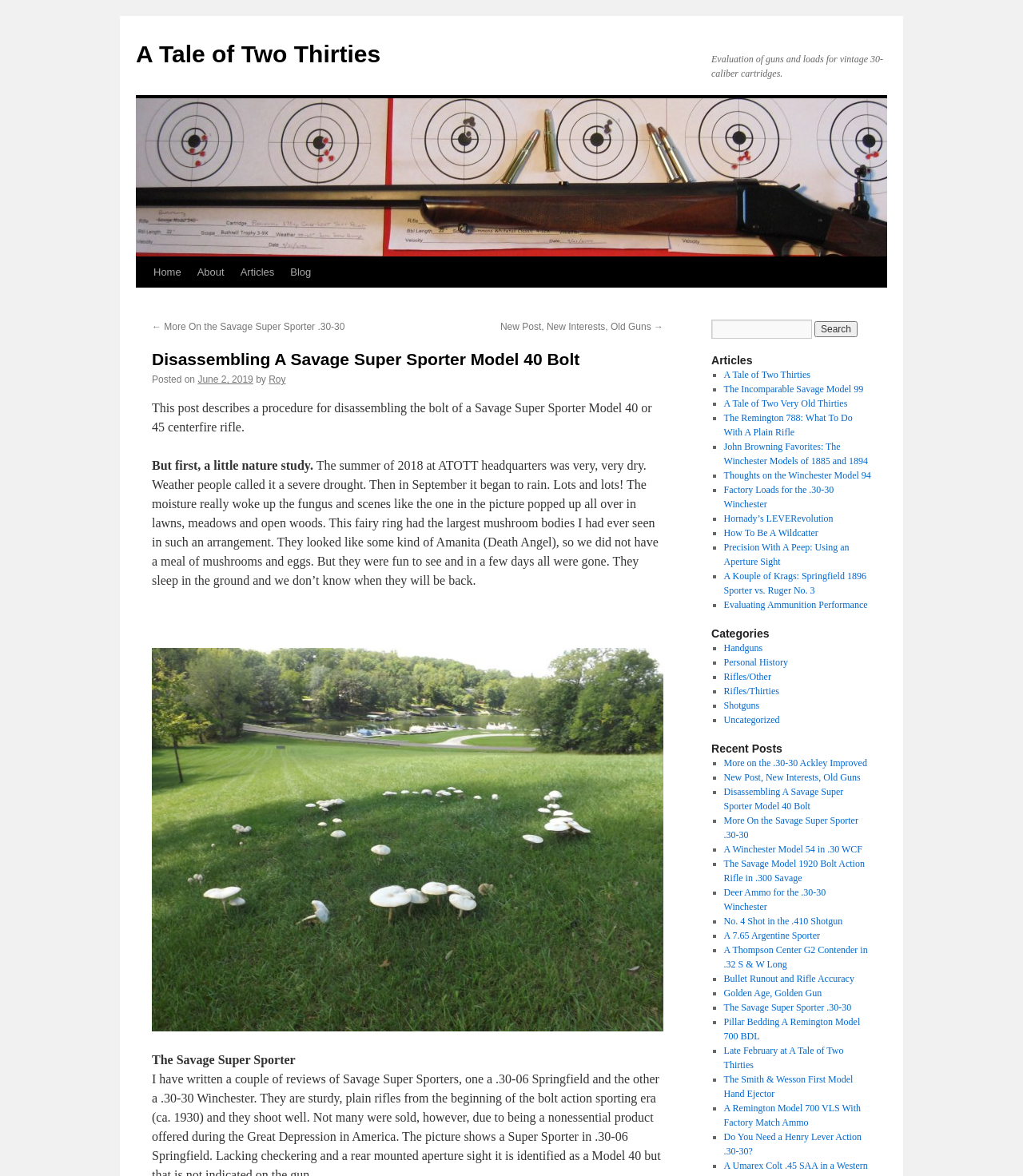Elaborate on the different components and information displayed on the webpage.

This webpage is about disassembling the bolt of a Savage Super Sporter Model 40 or 45 centerfire rifle, with a brief nature study introduction. At the top, there is a link to "A Tale of Two Thirties" and a static text describing the evaluation of guns and loads for vintage 30-caliber cartridges. Below this, there is an image related to "A Tale of Two Thirties". 

On the top left, there are navigation links to "Home", "About", "Articles", and "Blog". Below these links, there are two more links, one pointing to a previous post and another to a next post. 

The main content of the webpage starts with a heading "Disassembling A Savage Super Sporter Model 40 Bolt" followed by the date and author of the post. The post begins with a brief nature study, describing a severe drought in the summer of 2018 and the subsequent rain that led to the growth of fungus and mushrooms. 

After the nature study, the post transitions to the main topic of disassembling the bolt of a Savage Super Sporter Model 40 or 45 centerfire rifle. 

On the right side of the webpage, there is a search box and a list of articles under the heading "Articles". The list includes links to various articles related to guns and rifles, such as "A Tale of Two Thirties", "The Incomparable Savage Model 99", and "Factory Loads for the .30-30 Winchester". 

Below the list of articles, there are headings for "Categories" and "Recent Posts", each followed by a list of links to related categories and recent posts, respectively.